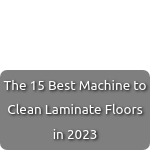Review the image closely and give a comprehensive answer to the question: What is the purpose of the machines listed in the guide?

The title of the image suggests that the guide is about machines that are designed to clean and maintain laminate floors, implying that the purpose of these machines is to help keep laminate floors in excellent condition throughout the year.